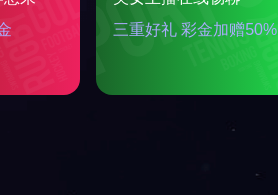Give a comprehensive caption that covers the entire image content.

The image features a vibrant promotional design, showcasing a green block with bold text that translates to "Triple Bonus: Increase your deposit by 50%." This message, surrounded by a dynamic background filled with faint impressions of various sports terms like "Rugby," "Tennis," and "Boxing," emphasizes a sports betting or related gaming platform. The overall aesthetic combines vivid colors and engaging typography, aiming to attract attention and encourage engagement with special offers related to deposits in the gaming context.